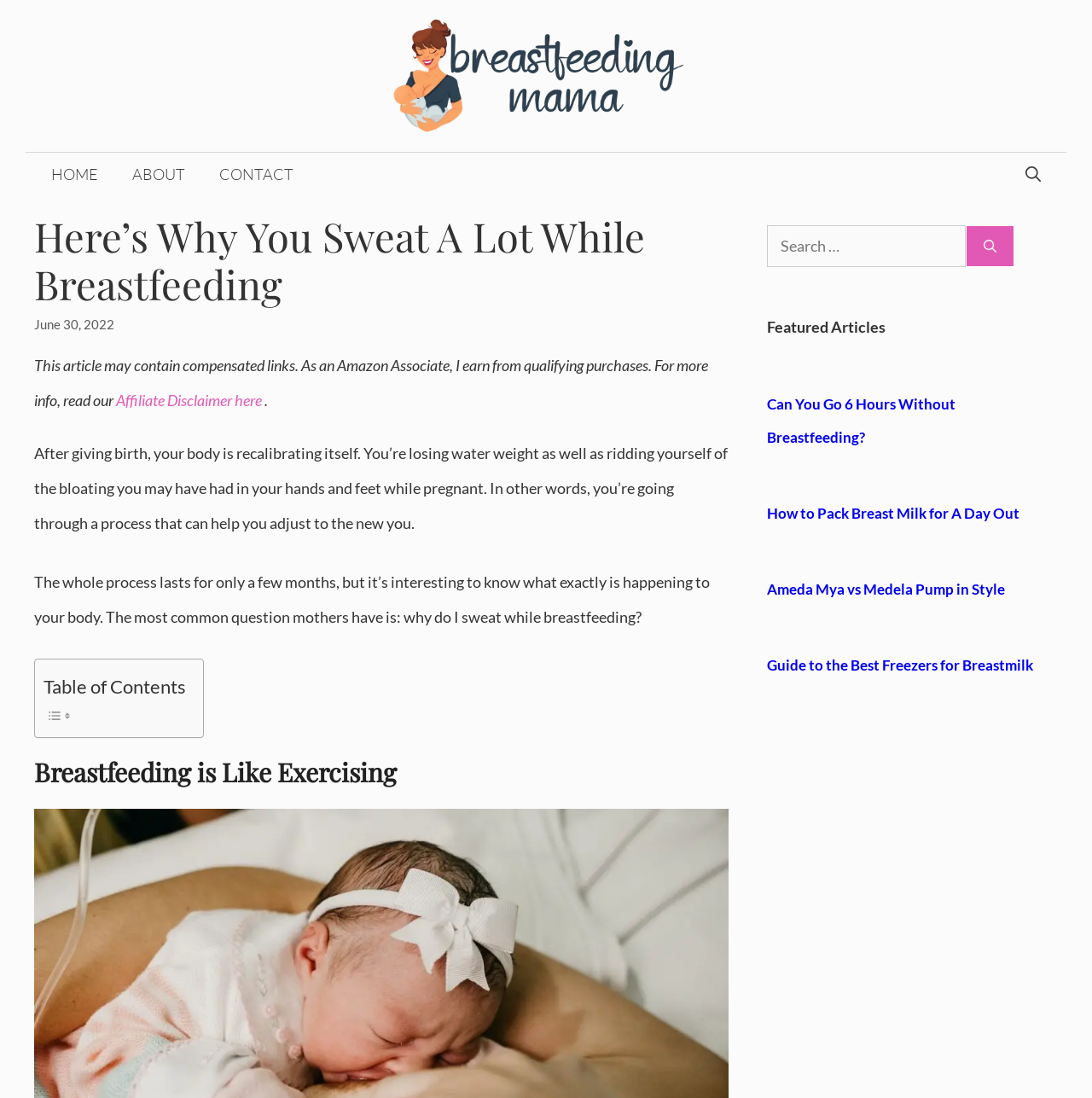Pinpoint the bounding box coordinates of the element to be clicked to execute the instruction: "Search for something".

[0.702, 0.205, 0.884, 0.243]